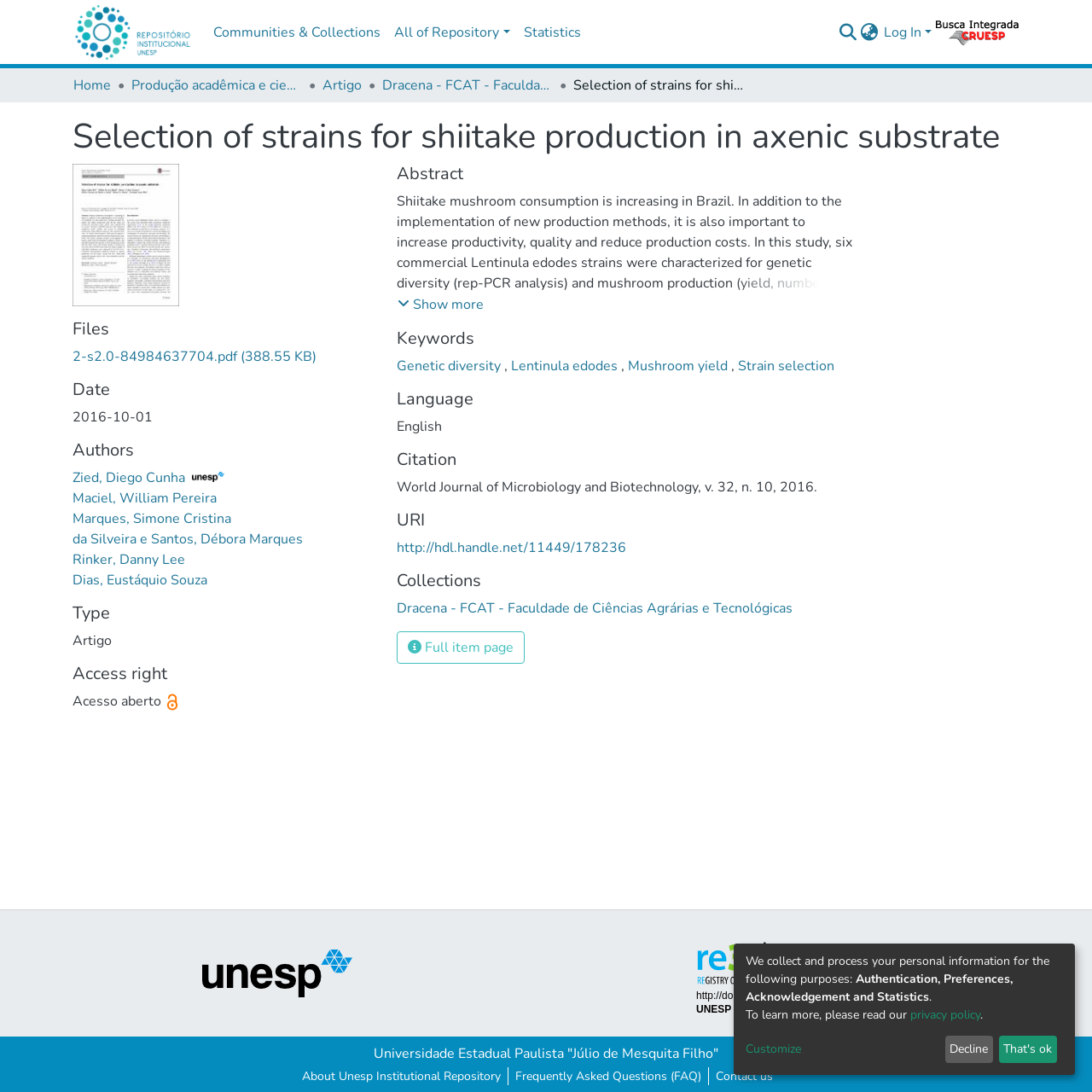Give a one-word or short phrase answer to the question: 
How many authors are listed for this article?

6